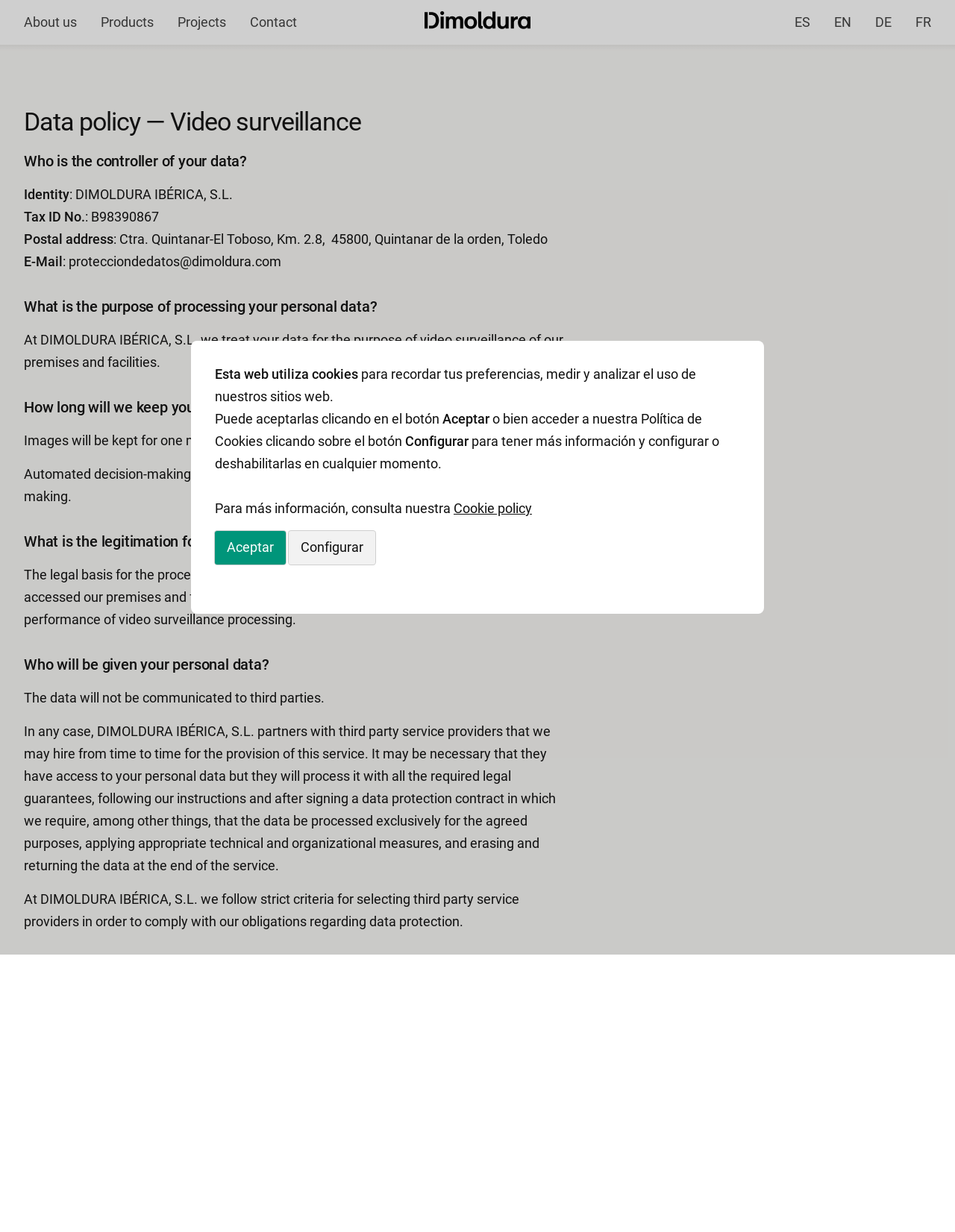Use a single word or phrase to answer this question: 
How long are images kept?

One month